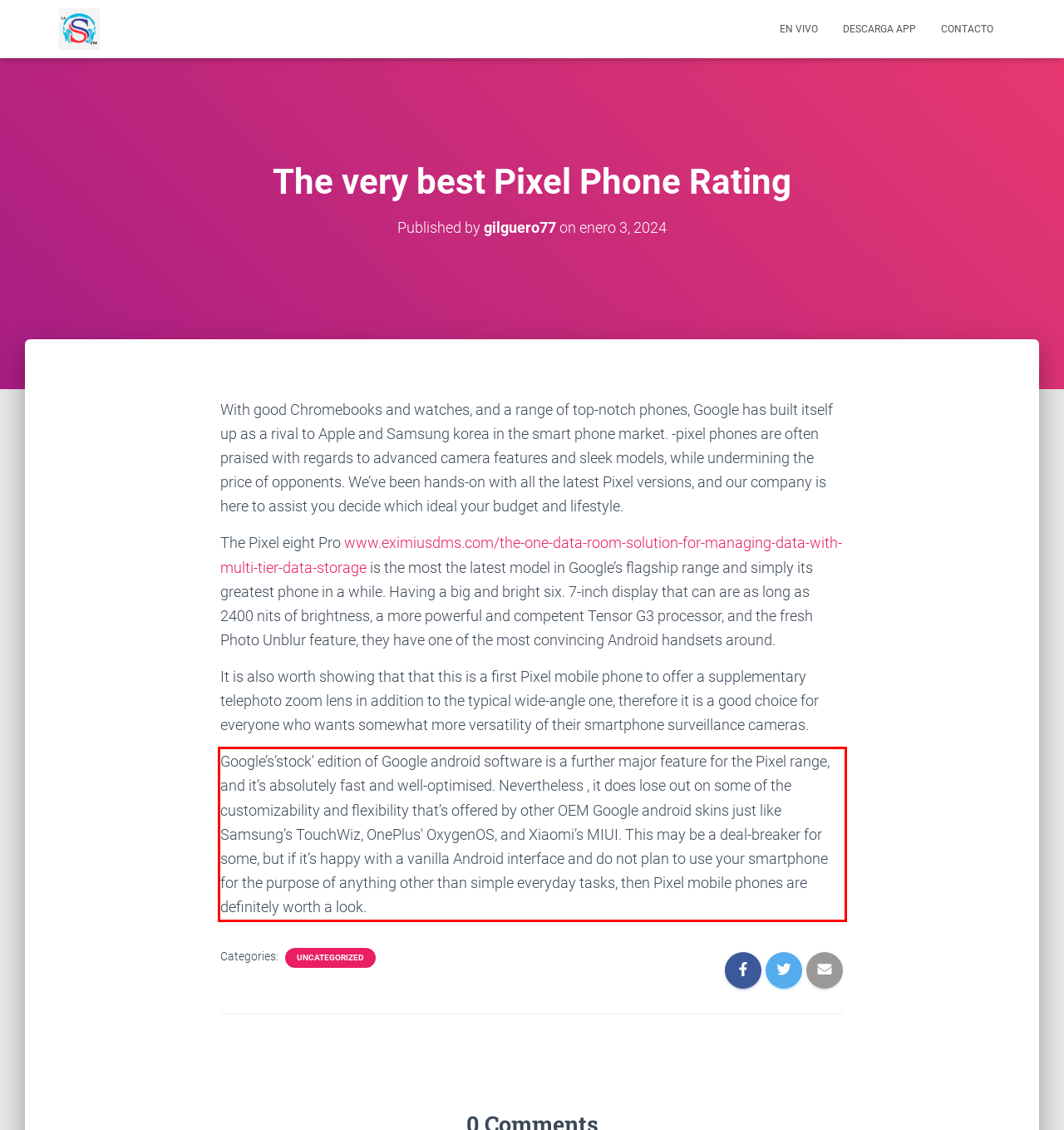Given the screenshot of the webpage, identify the red bounding box, and recognize the text content inside that red bounding box.

Google’s’stock' edition of Google android software is a further major feature for the Pixel range, and it’s absolutely fast and well-optimised. Nevertheless , it does lose out on some of the customizability and flexibility that’s offered by other OEM Google android skins just like Samsung’s TouchWiz, OnePlus' OxygenOS, and Xiaomi’s MIUI. This may be a deal-breaker for some, but if it’s happy with a vanilla Android interface and do not plan to use your smartphone for the purpose of anything other than simple everyday tasks, then Pixel mobile phones are definitely worth a look.